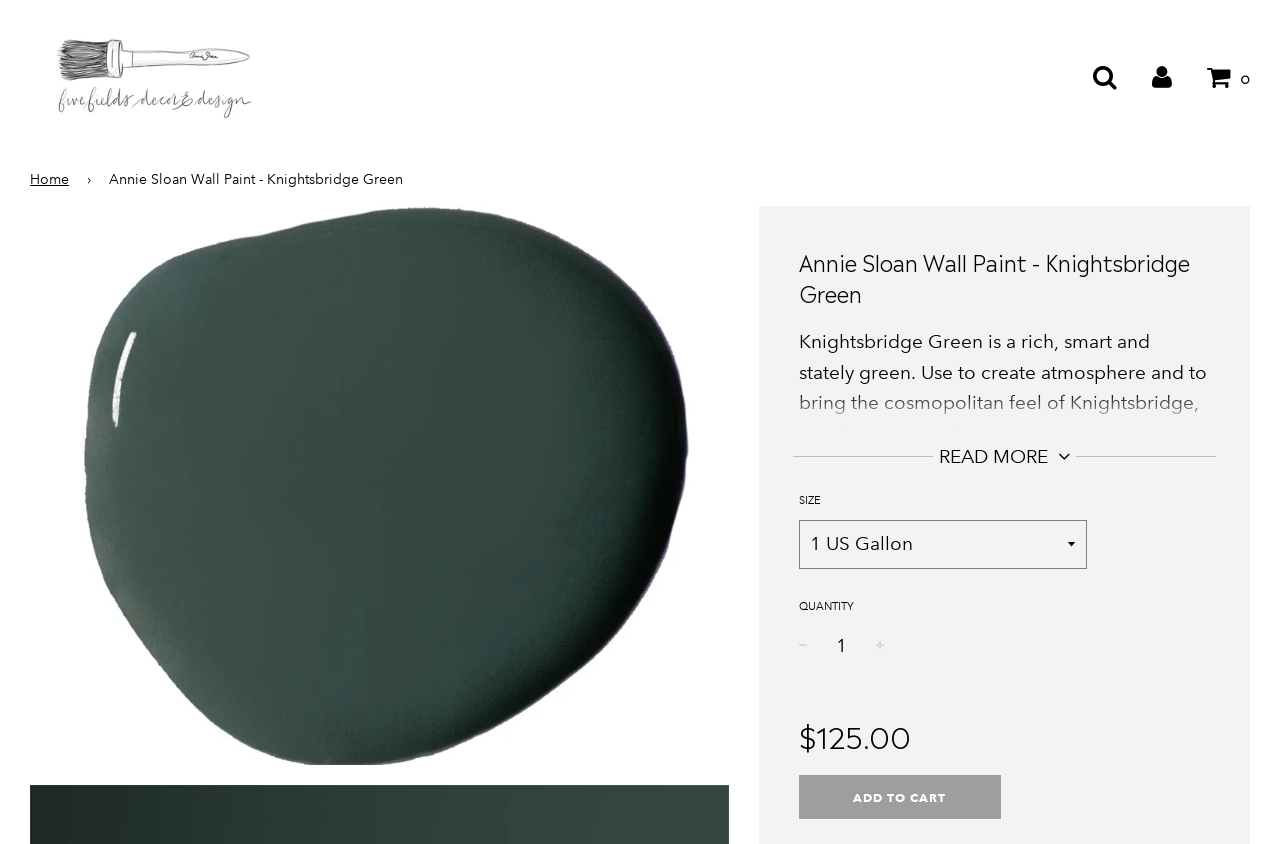What is the name of the paint?
Could you give a comprehensive explanation in response to this question?

I found the answer by looking at the image description 'Knightsbridge Green Annie Sloan Wall Paint' and the heading 'Annie Sloan Wall Paint - Knightsbridge Green'.